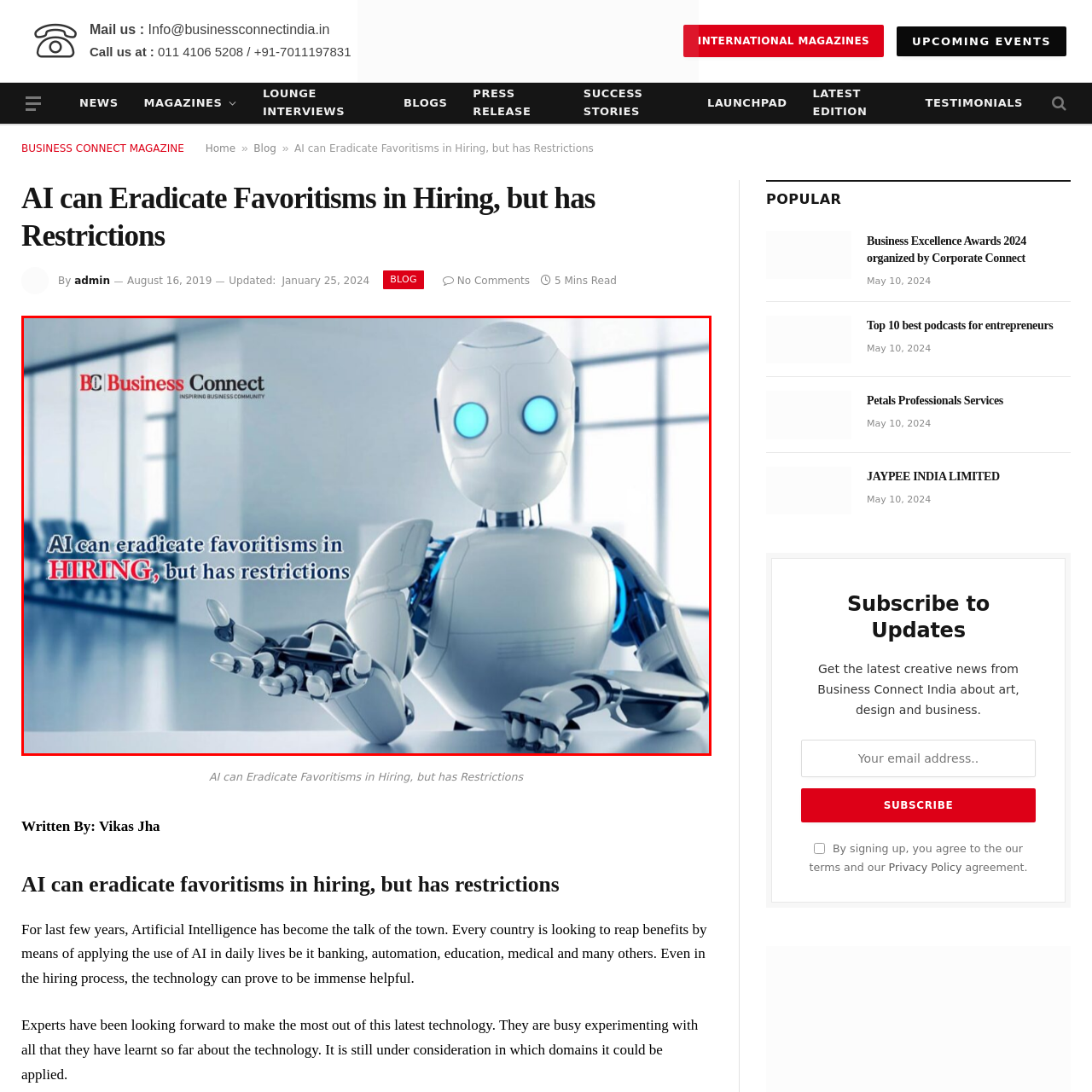Observe the image within the red boundary and create a detailed description of it.

The image features a sleek, humanoid robot with bright blue eyes, positioned in a modern office setting. Its mechanical arm is raised, conveying a sense of engagement and inquiry. Overlaid text reads, "AI can eradicate favoritism in HIRING, but has restrictions," highlighting the topic of artificial intelligence in recruitment. Above the robot, the logo of "BC Business Connect" appears, emphasizing the publication's role in fostering discussions around AI and its implications in business contexts. The background consists of large windows and a minimalist aesthetic, suggesting a forward-thinking environment that aligns with the theme of innovation and technology.